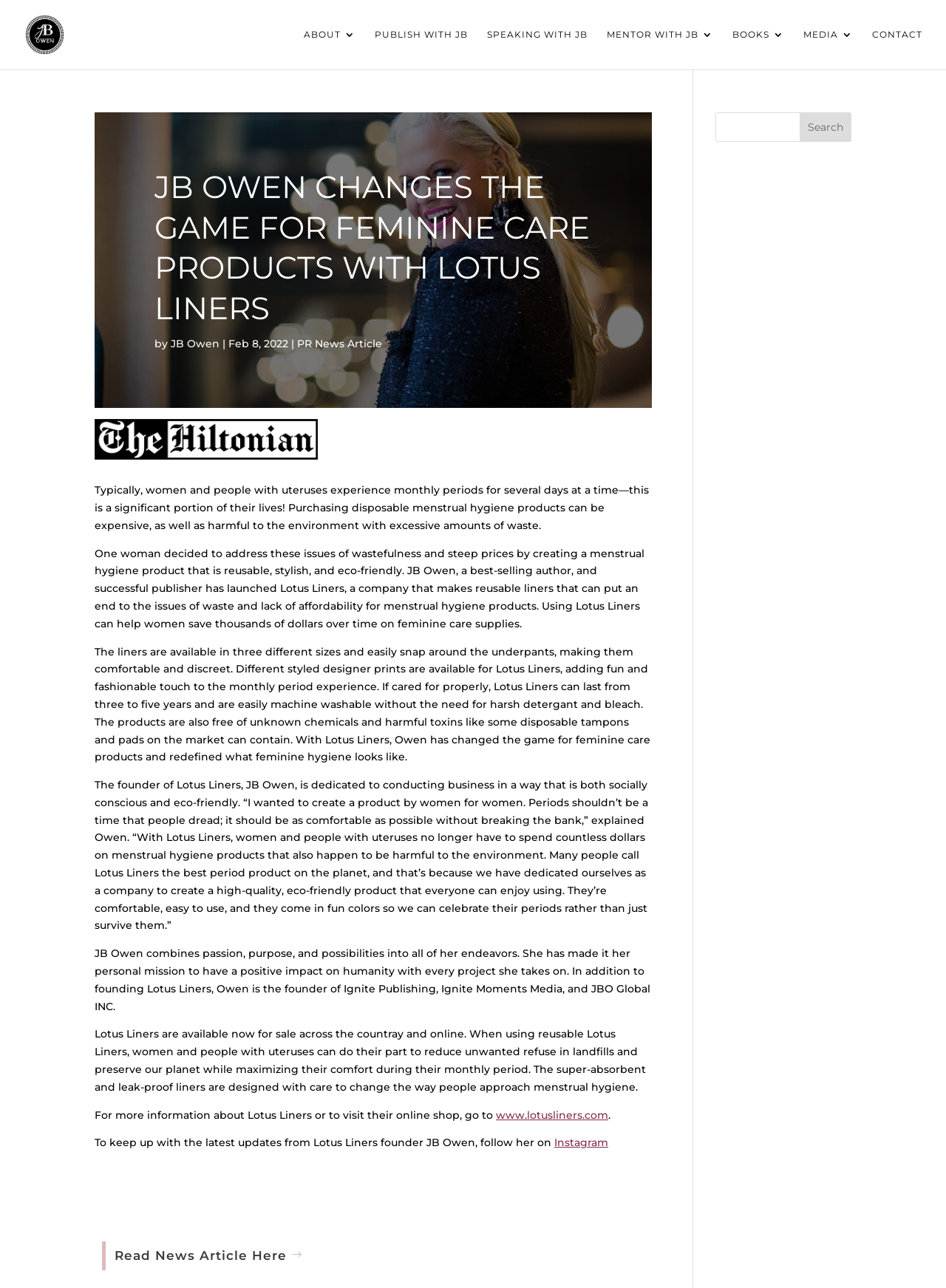Please predict the bounding box coordinates (top-left x, top-left y, bottom-right x, bottom-right y) for the UI element in the screenshot that fits the description: JB Owen

[0.181, 0.262, 0.232, 0.272]